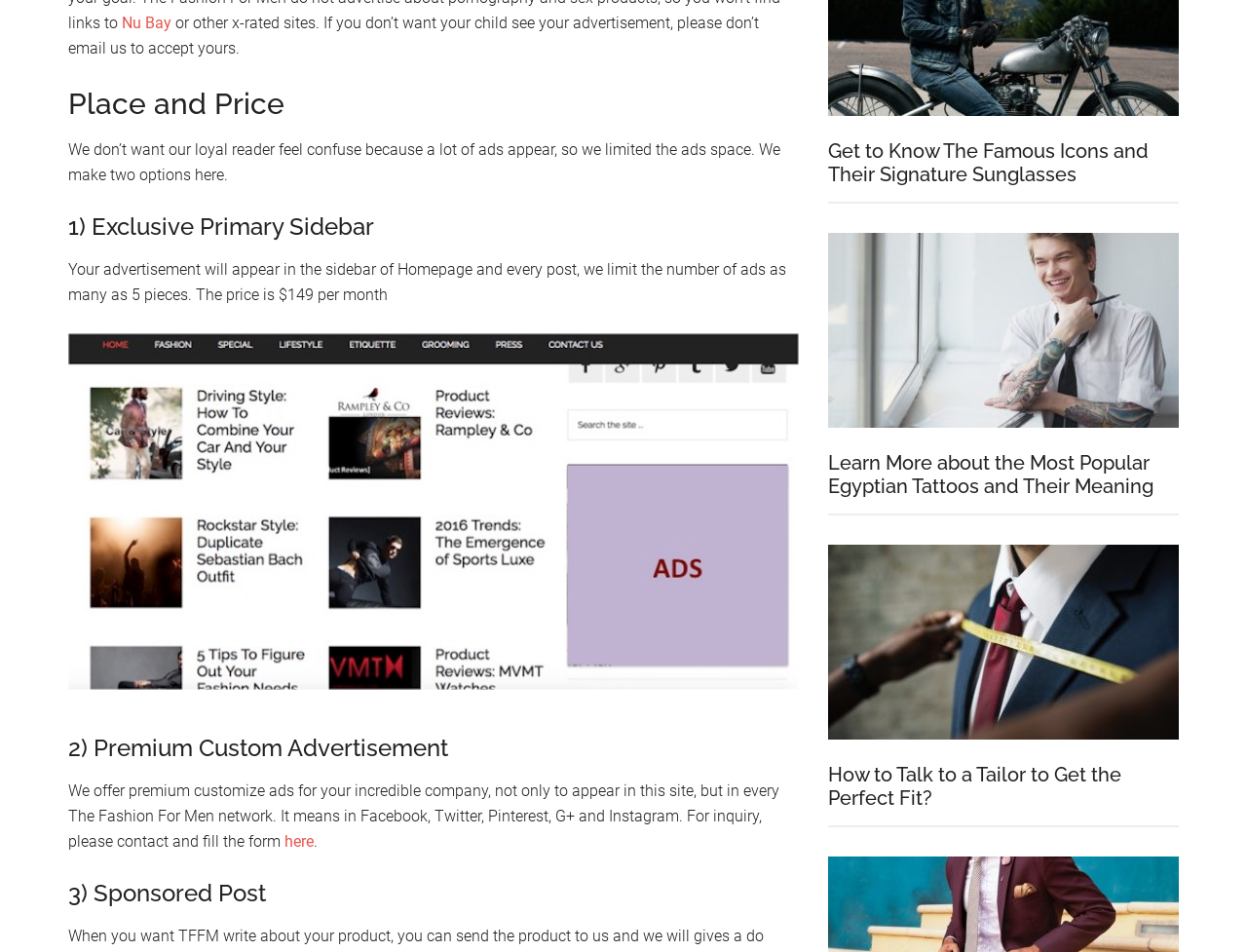Where do the ads appear in the Premium Custom Advertisement? Analyze the screenshot and reply with just one word or a short phrase.

Facebook, Twitter, Pinterest, G+, and Instagram